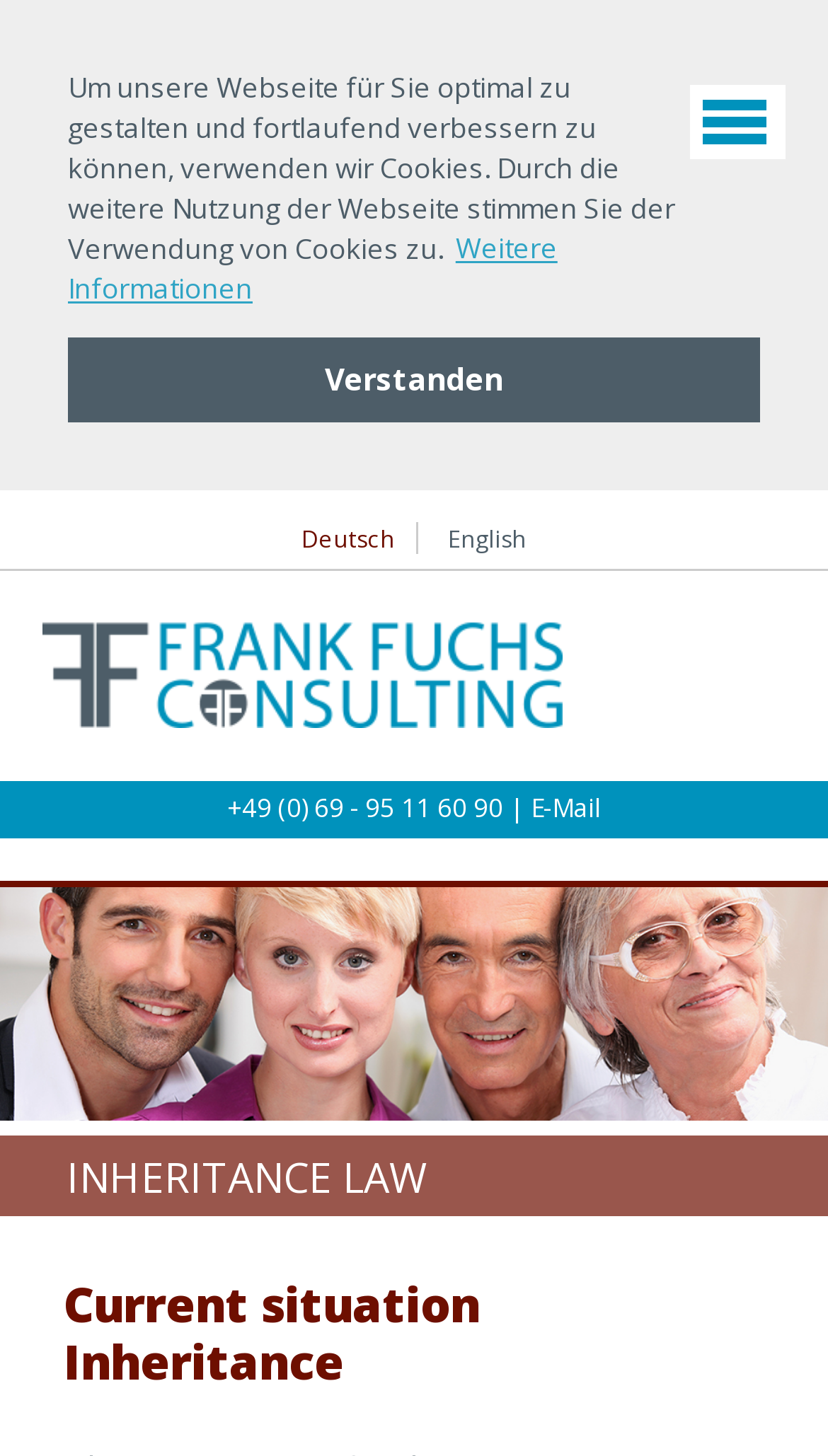How many figures are there?
Look at the image and respond with a single word or a short phrase.

2